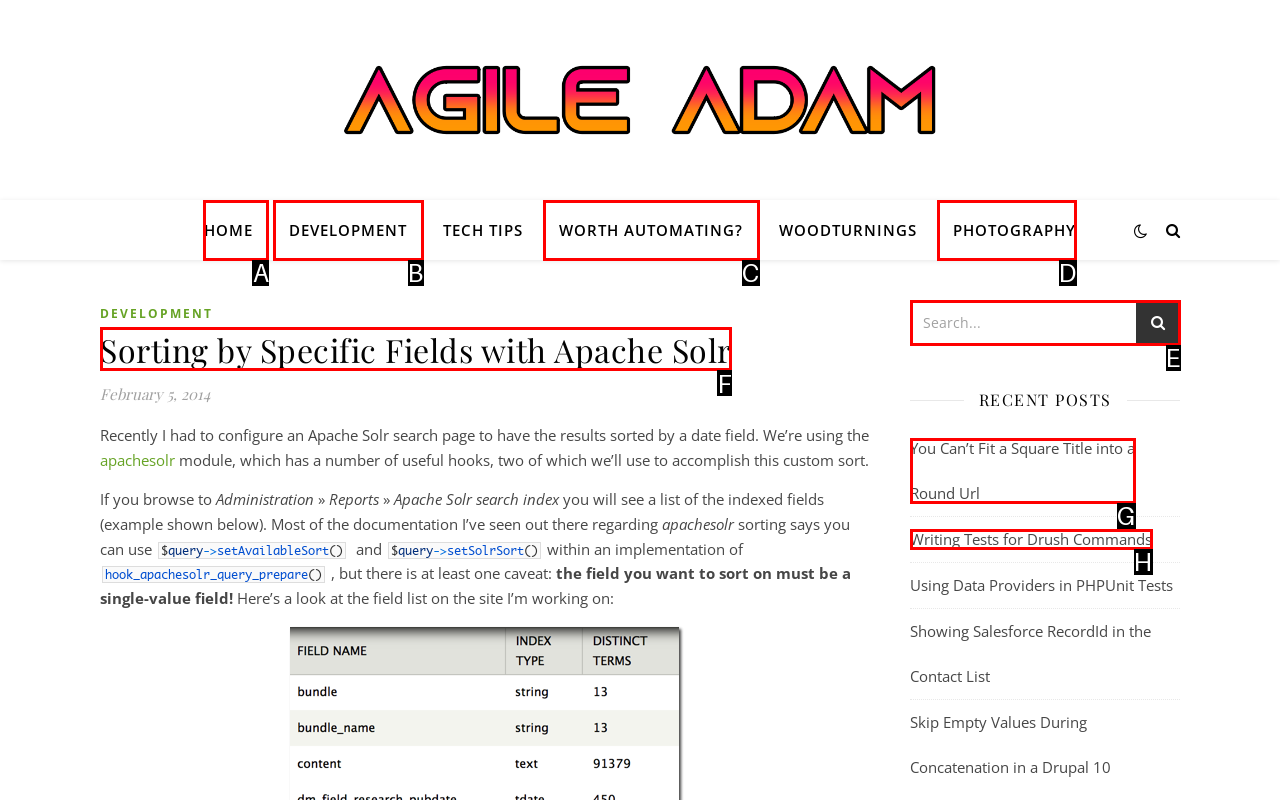Select the letter associated with the UI element you need to click to perform the following action: go to home page
Reply with the correct letter from the options provided.

A